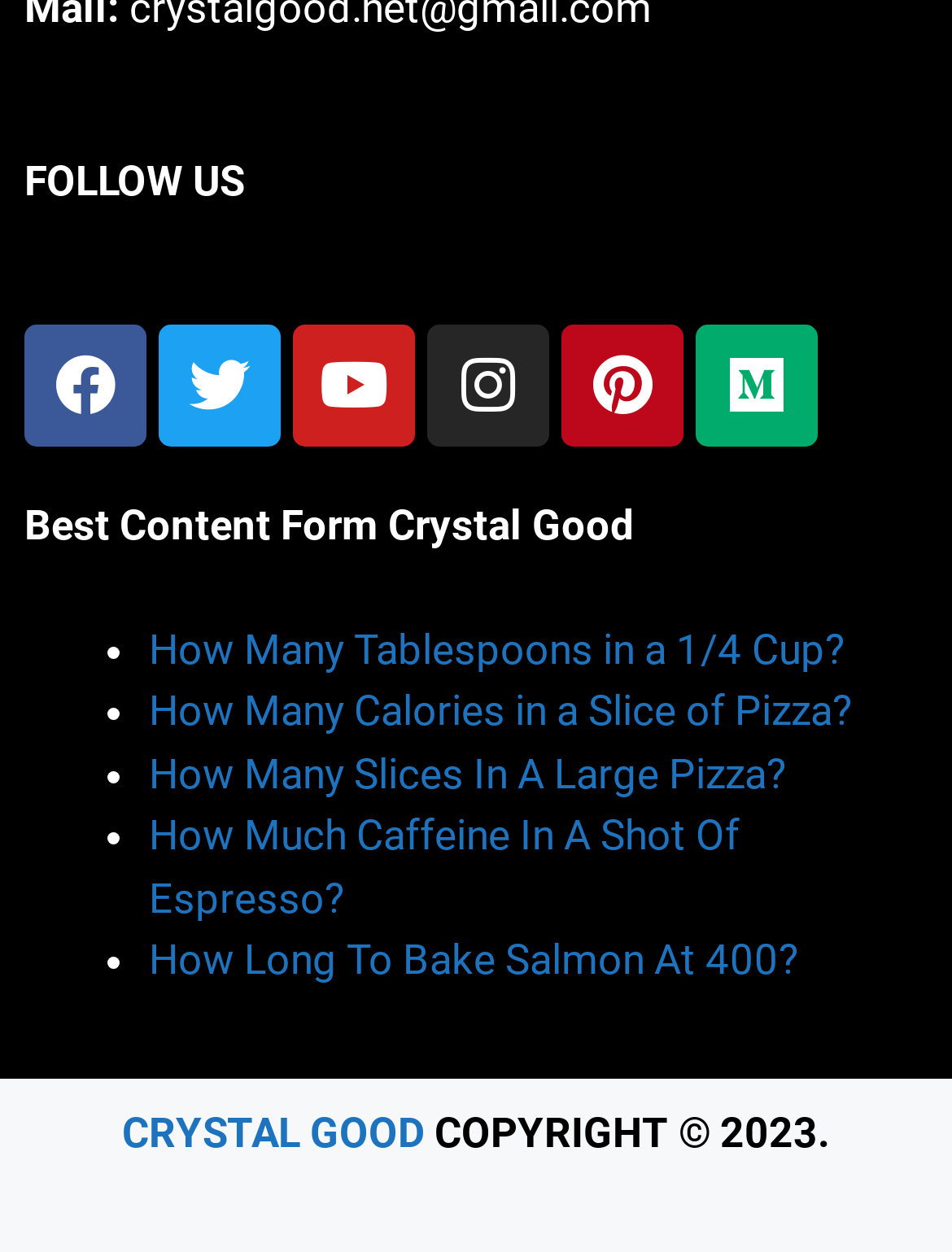Using the element description: "Youtube", determine the bounding box coordinates. The coordinates should be in the format [left, top, right, bottom], with values between 0 and 1.

[0.308, 0.258, 0.436, 0.356]